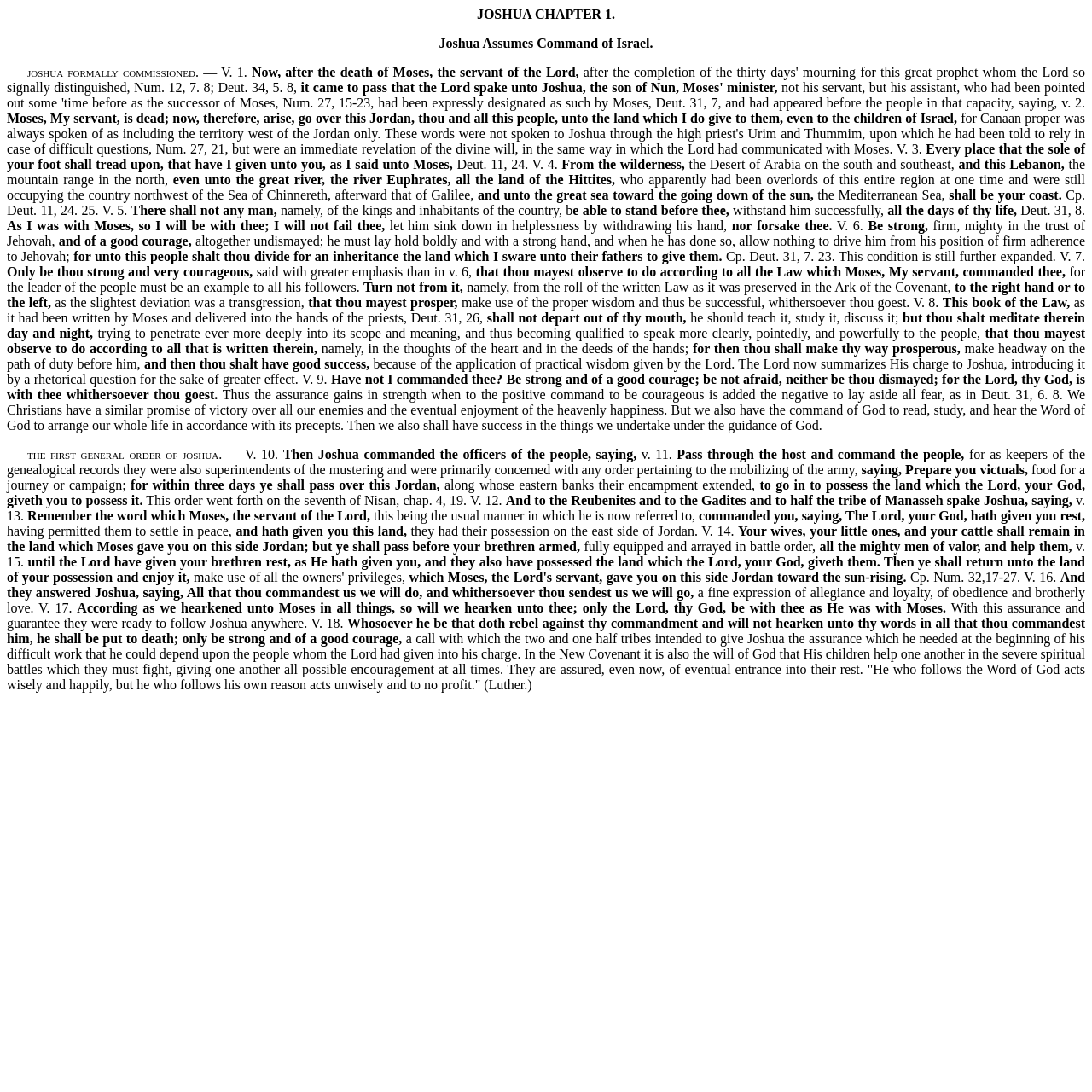Give a one-word or one-phrase response to the question: 
What is Joshua told to do within three days?

Pass over the Jordan